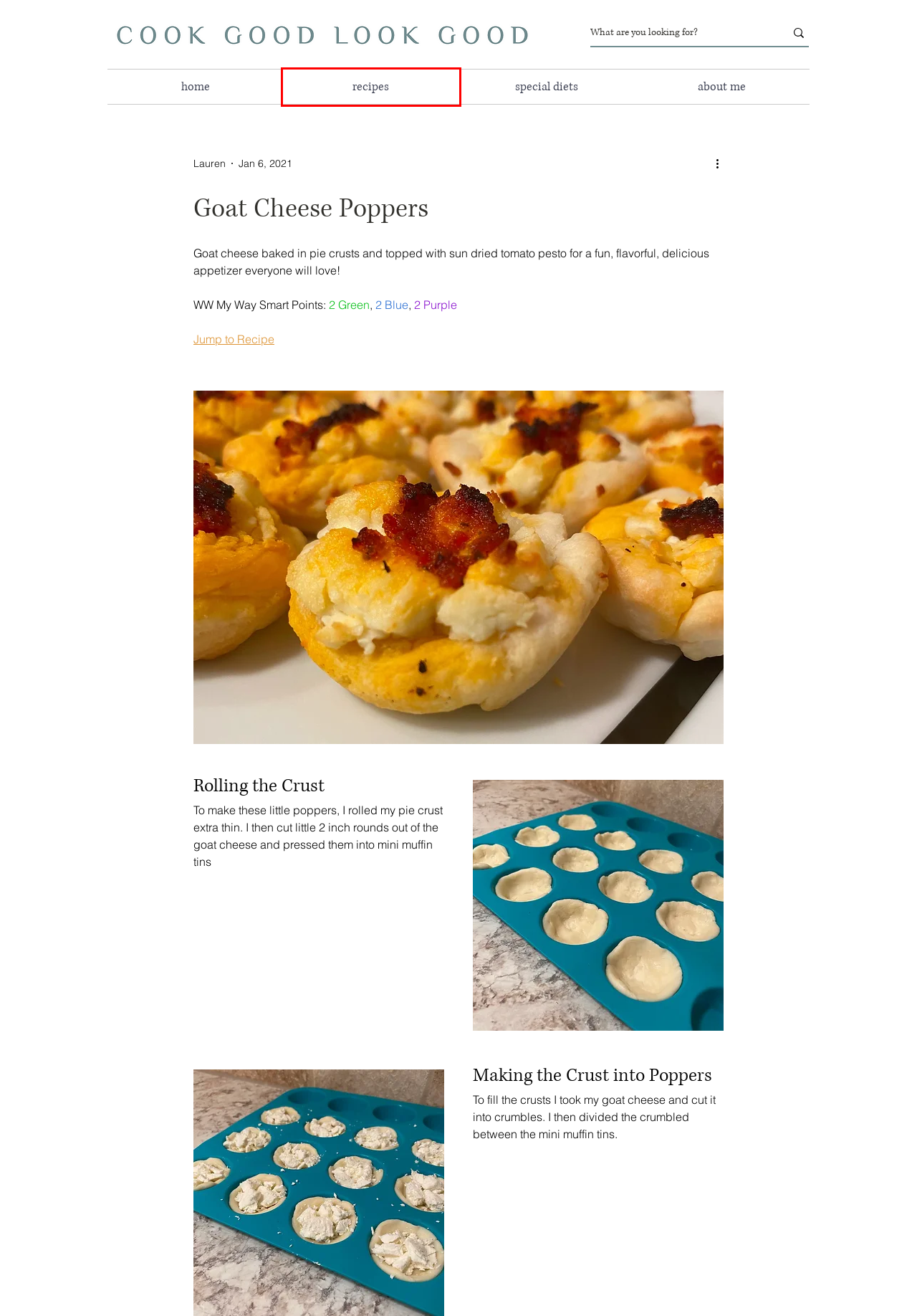Evaluate the webpage screenshot and identify the element within the red bounding box. Select the webpage description that best fits the new webpage after clicking the highlighted element. Here are the candidates:
A. Healthy Recipes | Cook Good Look Good
B. Recipes | Cook Good Look Good
C. Coconut Shrimp
D. About Me | Cook Good Look Good
E. Crab Rangoon
F. Apps | Cook Good Look Good
G. Pepperoni Pizza Bombs
H. Pesto | Cook Good Look Good

B